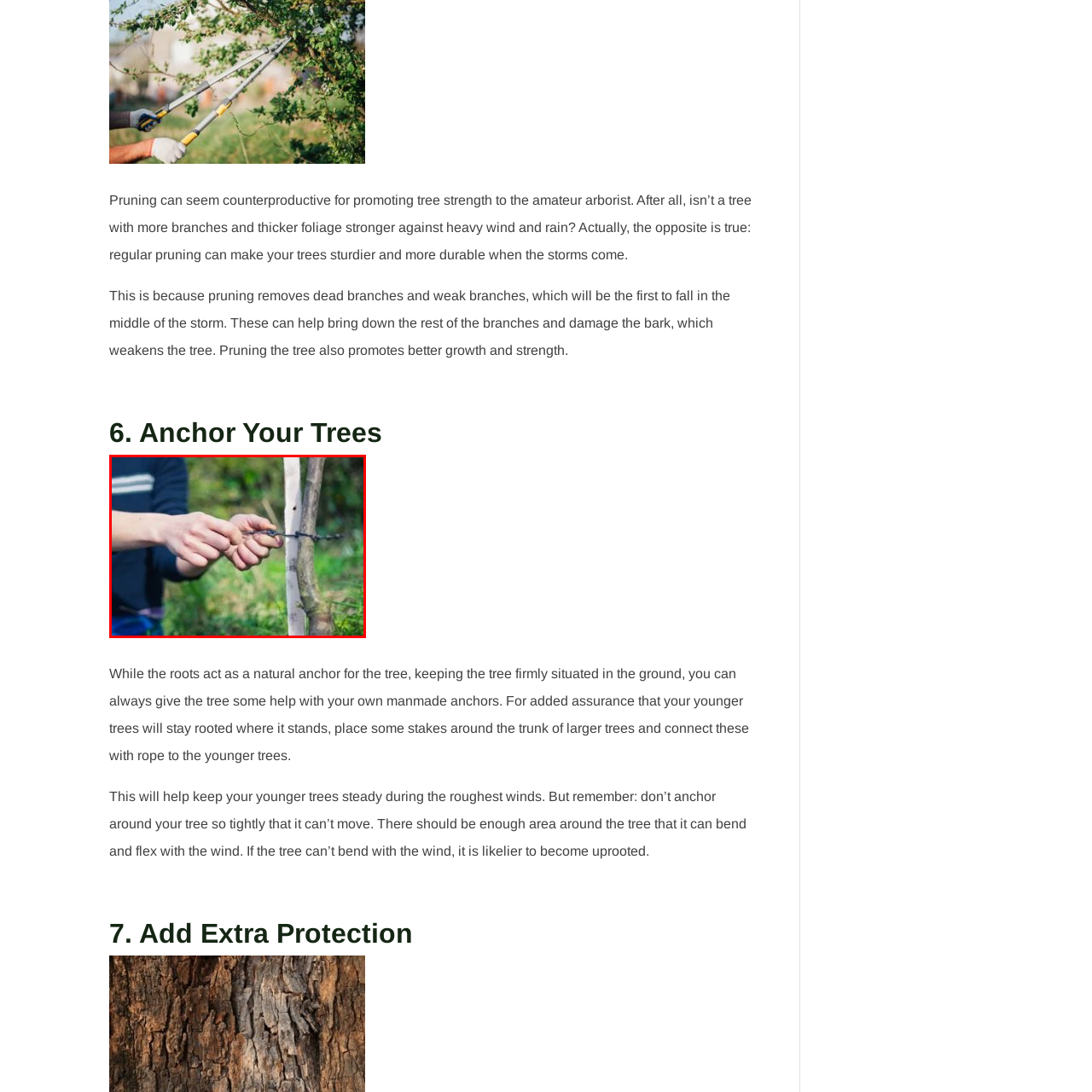Concentrate on the image bordered by the red line and give a one-word or short phrase answer to the following question:
What is the purpose of tree anchoring?

To prevent uprooting